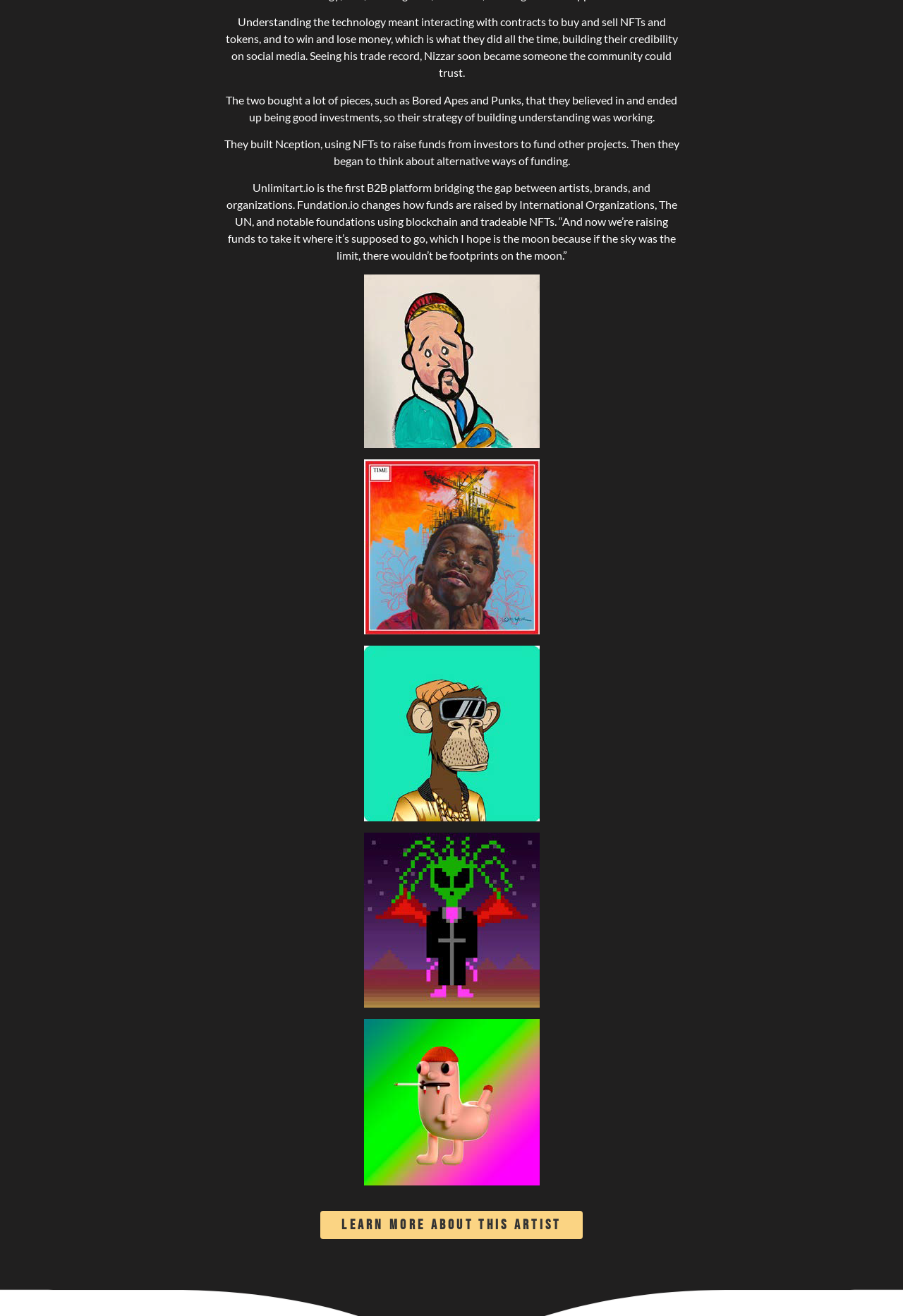What is Fundation.io used for?
Analyze the image and deliver a detailed answer to the question.

According to the text, Fundation.io changes how funds are raised by International Organizations, The UN, and notable foundations using blockchain and tradeable NFTs.